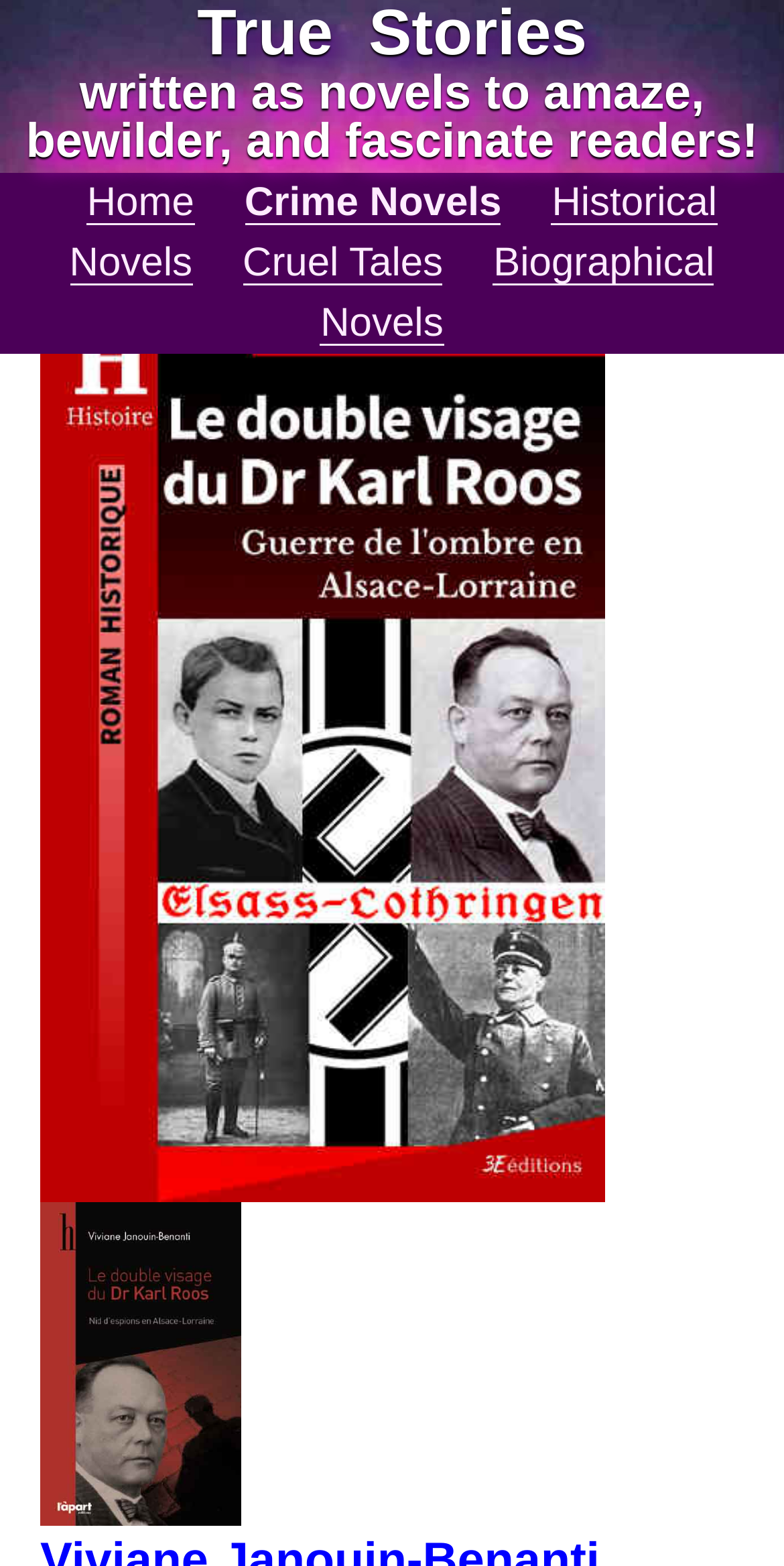Predict the bounding box of the UI element that fits this description: "Home".

[0.111, 0.115, 0.248, 0.143]